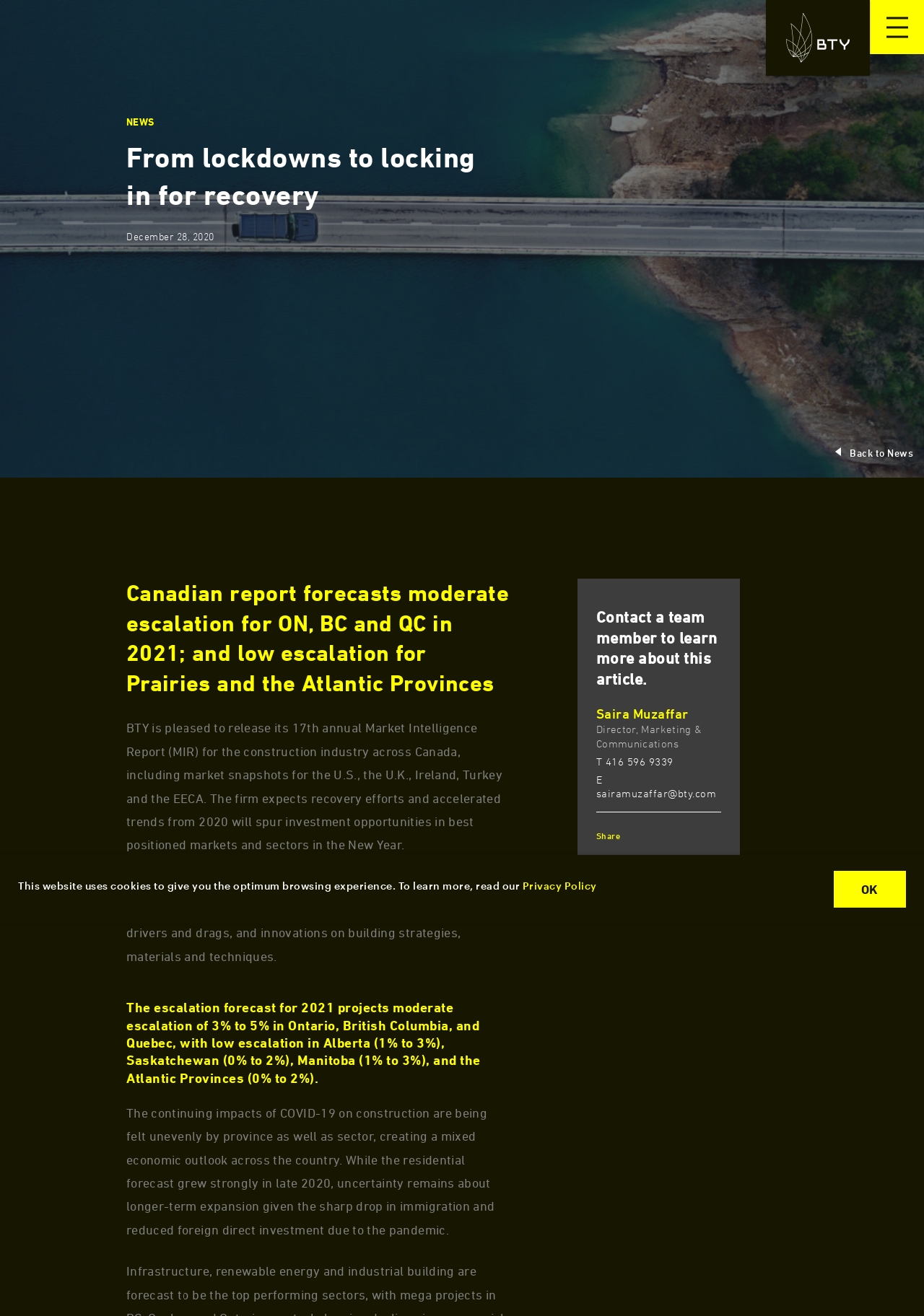Summarize the webpage in an elaborate manner.

The webpage appears to be a news article or press release from BTY, a construction industry company. At the top of the page, there is a navigation menu with links to "Projects", "Services", "Indigenous Programs & Infrastructure Services", and other sections. Below the navigation menu, there is a logo of BTY and a button to toggle the navigation menu.

The main content of the page is an article titled "From lockdowns to locking in for recovery" with a subtitle that mentions the release of BTY's 17th annual Market Intelligence Report (MIR) for the construction industry across Canada. The article is divided into several sections, including a brief overview of the report, a forecast of construction cost escalation in Canada, and a discussion of the impacts of COVID-19 on the construction industry.

There are several images on the page, including a logo of BTY, social media icons, and a cookie policy notification at the bottom of the page. The article also includes links to related news articles, a contact form to learn more about the article, and social media sharing buttons.

On the right side of the page, there are links to BTY's social media profiles, including LinkedIn and Twitter. At the bottom of the page, there is a footer section with links to the company's privacy policy, terms of use, and other resources. The page also includes accessibility features, such as a button to toggle accessibility options and a link to skip to the main content.